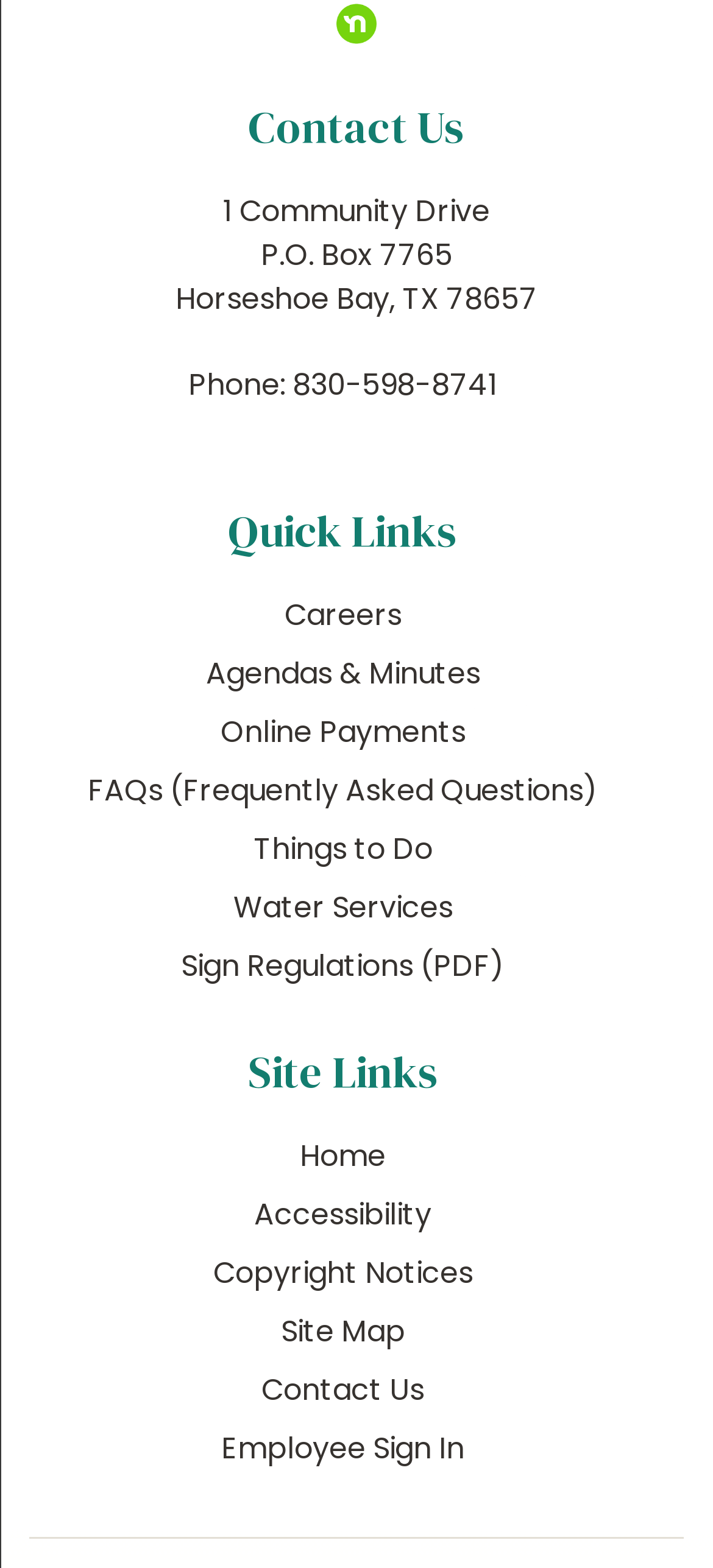Identify the bounding box coordinates necessary to click and complete the given instruction: "access Home".

[0.421, 0.724, 0.541, 0.751]